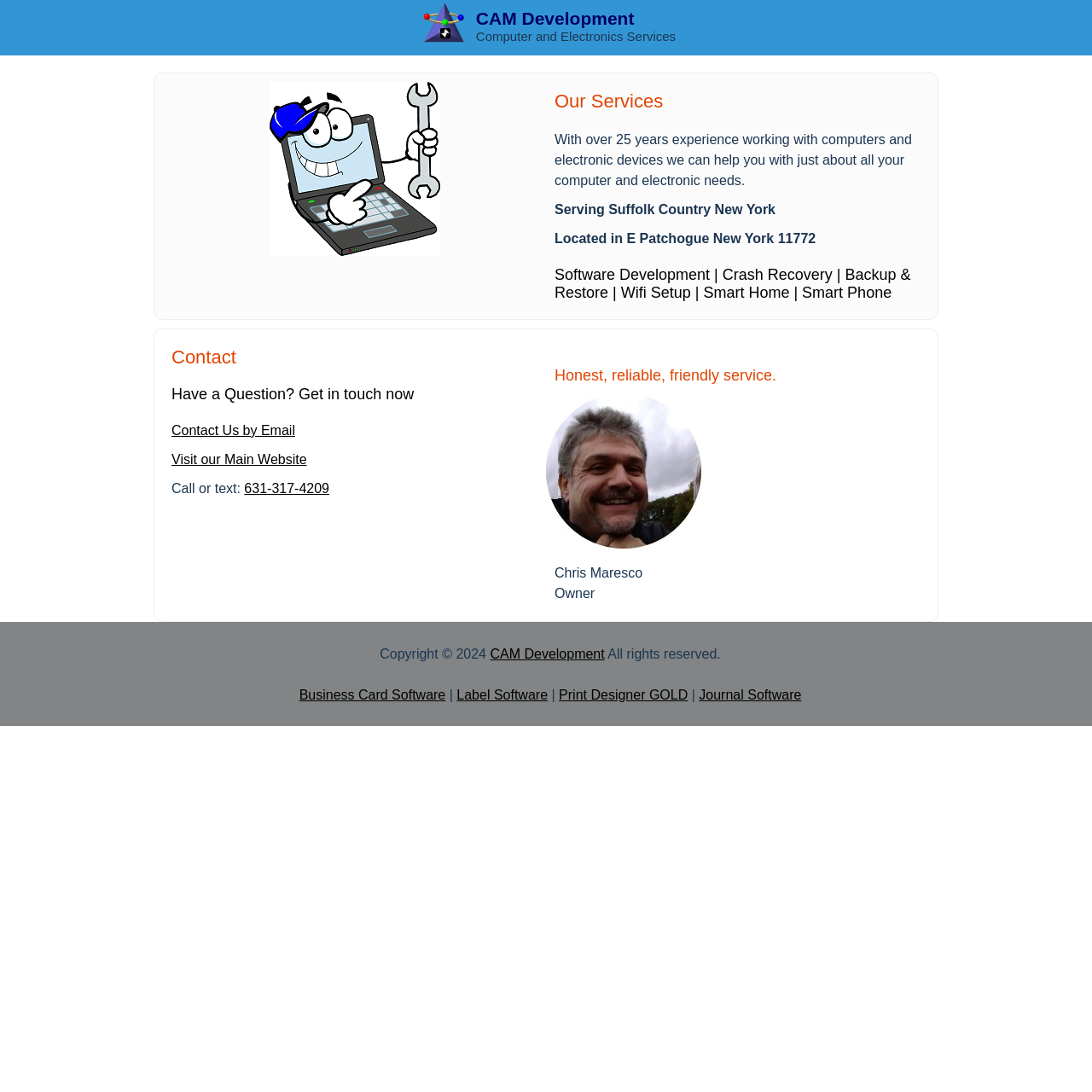Please locate the bounding box coordinates of the element that needs to be clicked to achieve the following instruction: "Go to Home". The coordinates should be four float numbers between 0 and 1, i.e., [left, top, right, bottom].

None